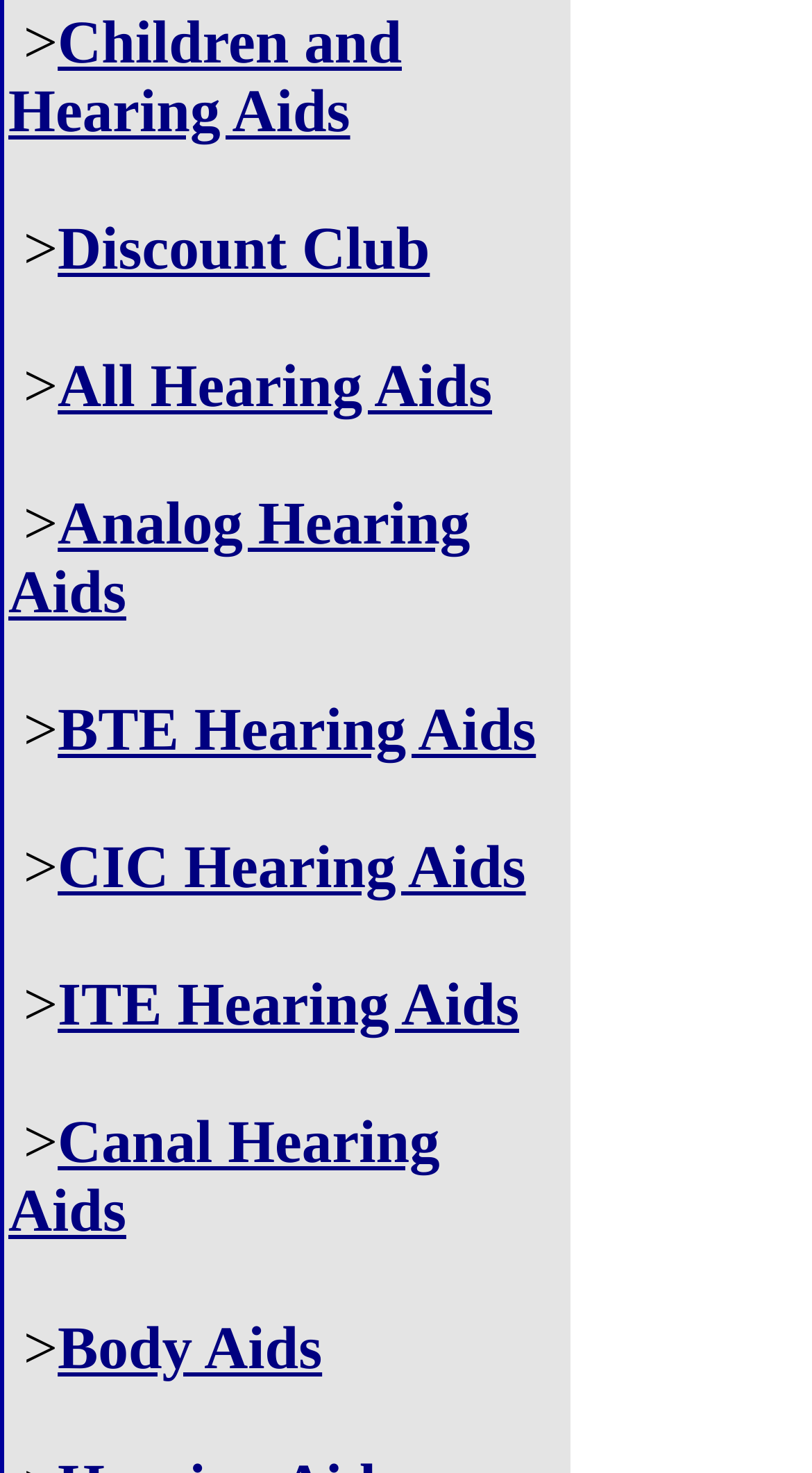What is the first type of hearing aid listed?
Based on the image, provide a one-word or brief-phrase response.

Children and Hearing Aids